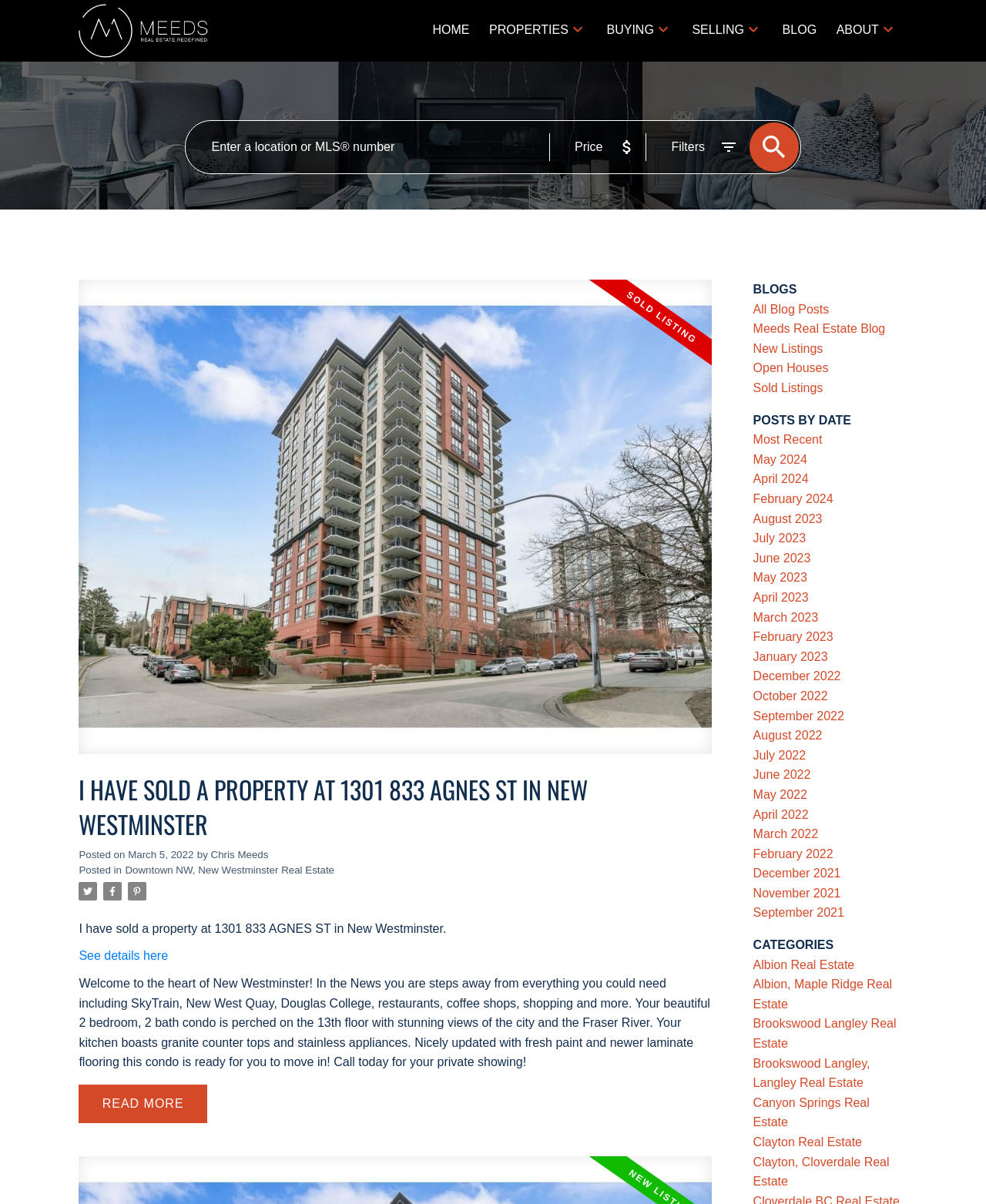Respond to the question below with a single word or phrase:
What is the purpose of the textbox at the top of the page?

Enter a location or MLS number